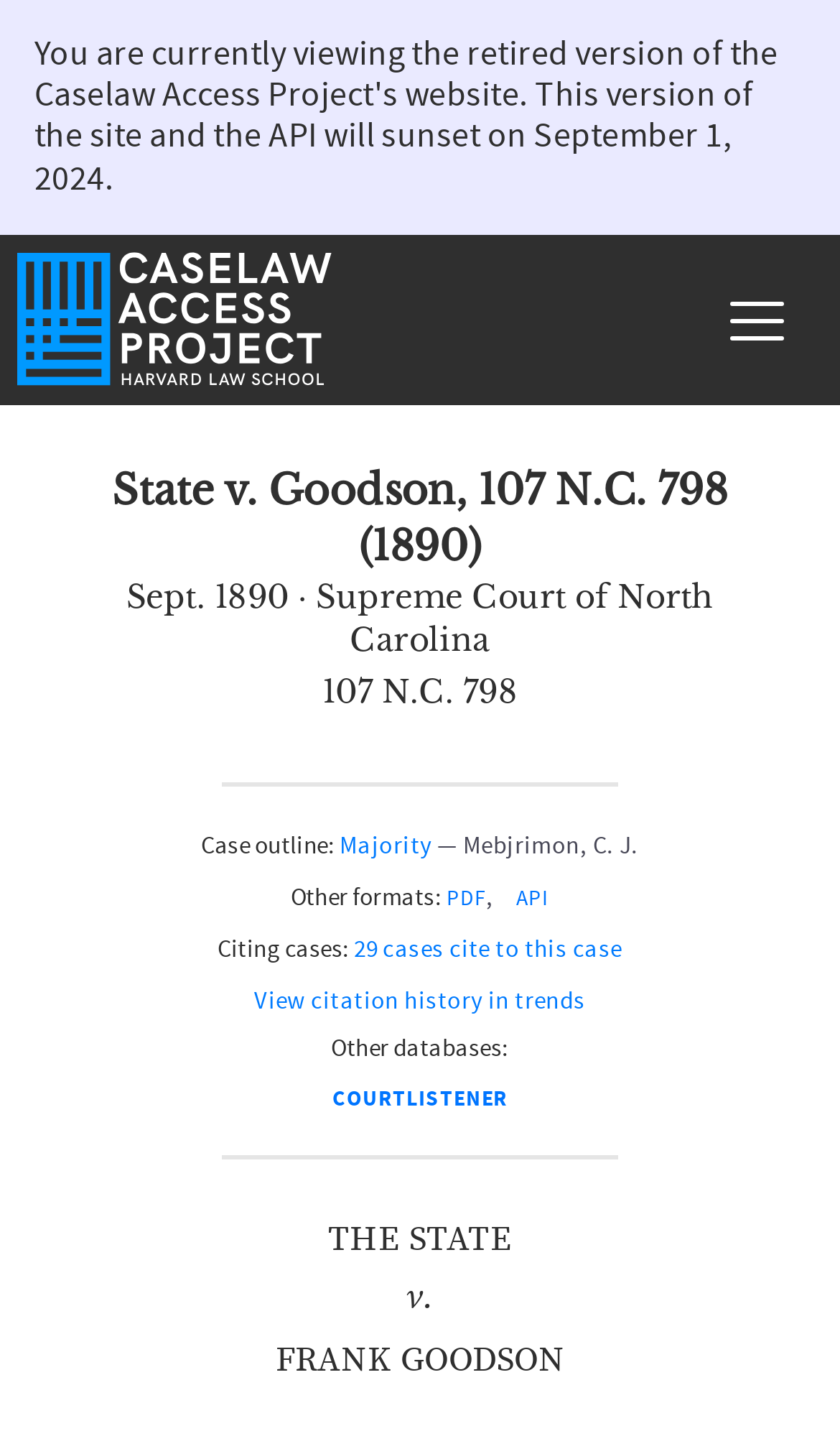Provide the text content of the webpage's main heading.

State v. Goodson, 107 N.C. 798 (1890)